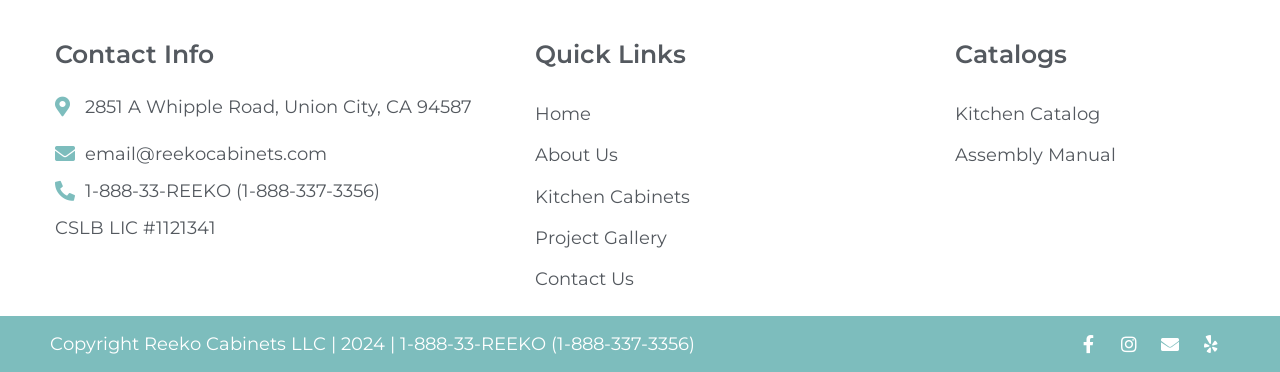Use a single word or phrase to answer the question:
What is the company's license number?

CSLB LIC #1121341